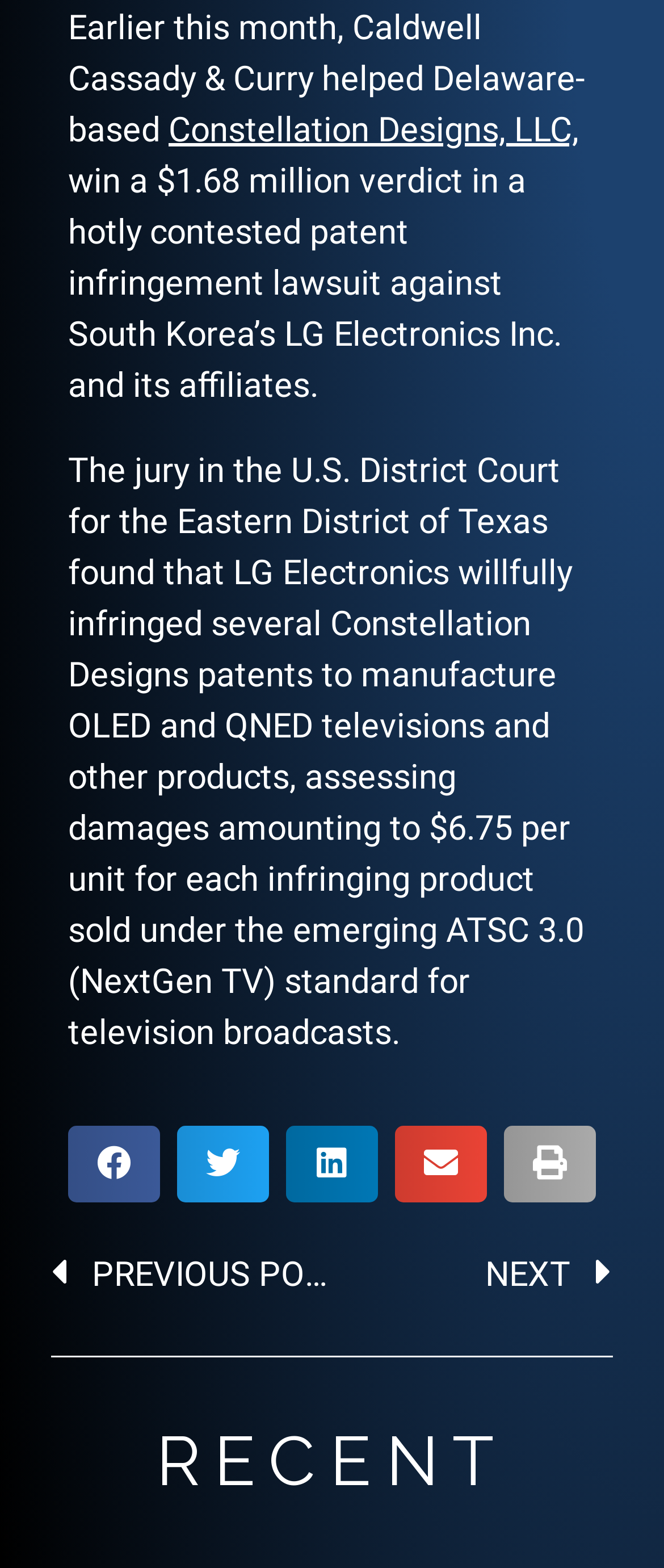What is the name of the court where the jury found LG Electronics willfully infringed patents?
Based on the image, answer the question with as much detail as possible.

The name of the court where the jury found LG Electronics willfully infringed patents can be found in the third paragraph of the article, which states that the jury in the U.S. District Court for the Eastern District of Texas found that LG Electronics willfully infringed several Constellation Designs patents.